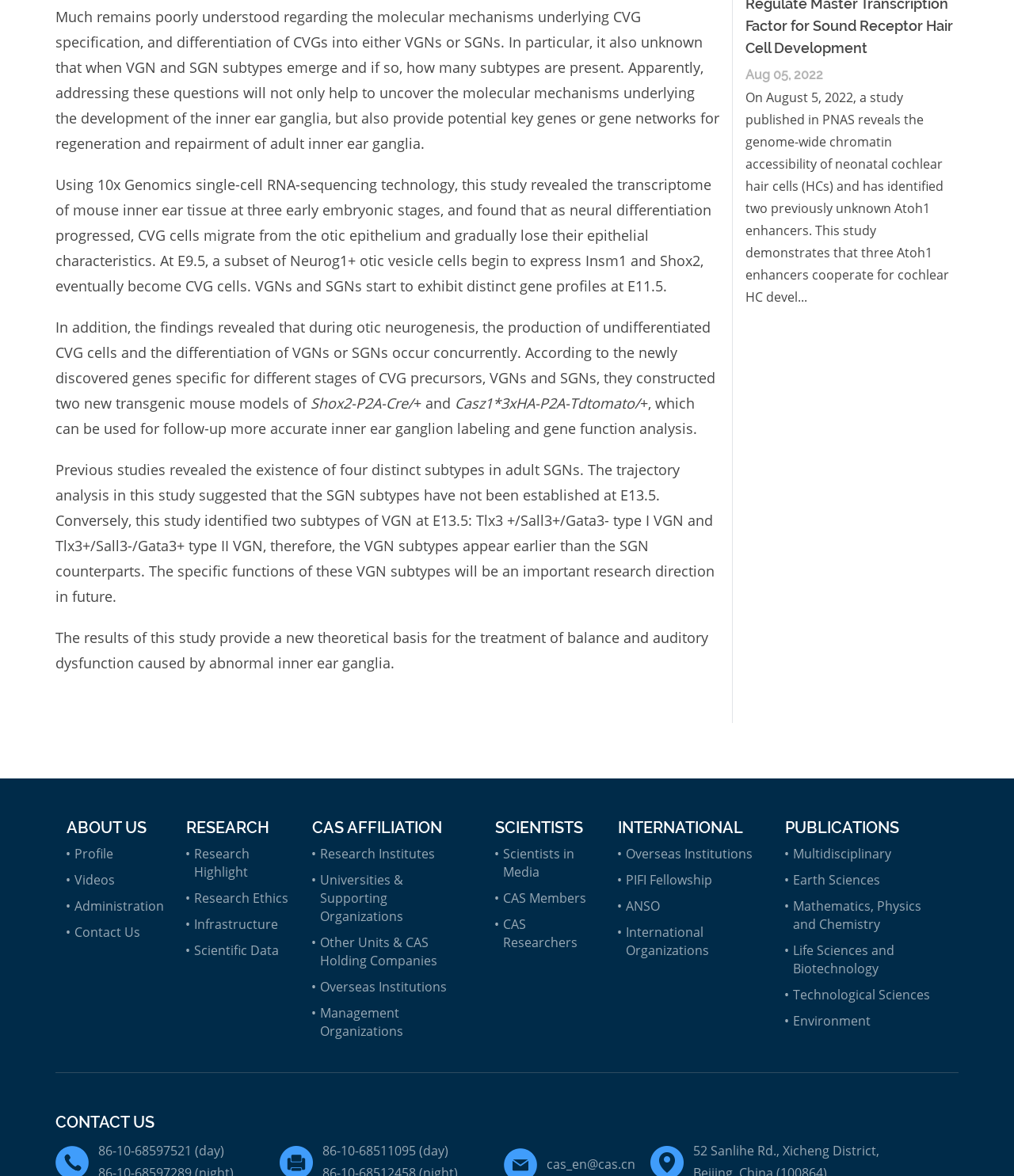Bounding box coordinates are given in the format (top-left x, top-left y, bottom-right x, bottom-right y). All values should be floating point numbers between 0 and 1. Provide the bounding box coordinate for the UI element described as: name="query" placeholder="Search"

None